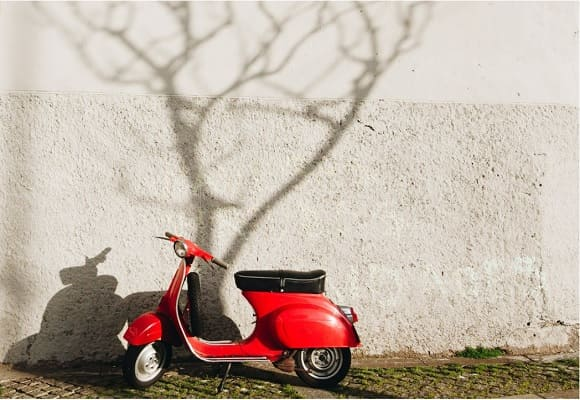Describe all elements and aspects of the image.

A vibrant red scooter stands against a textured white wall, creating a striking contrast that captures the essence of retro style. The sunlight casts an intricate shadow of tree branches on the wall behind, adding depth and a touch of nature to the scene. This image embodies a vintage aesthetic, reminiscent of a bygone era, making it an ideal choice for those seeking inspiration in retro themes. Perfect for desktop wallpaper, it invites viewers to embrace the charm of vintage design, while the playful interplay of light and shadow enhances its artistic appeal.